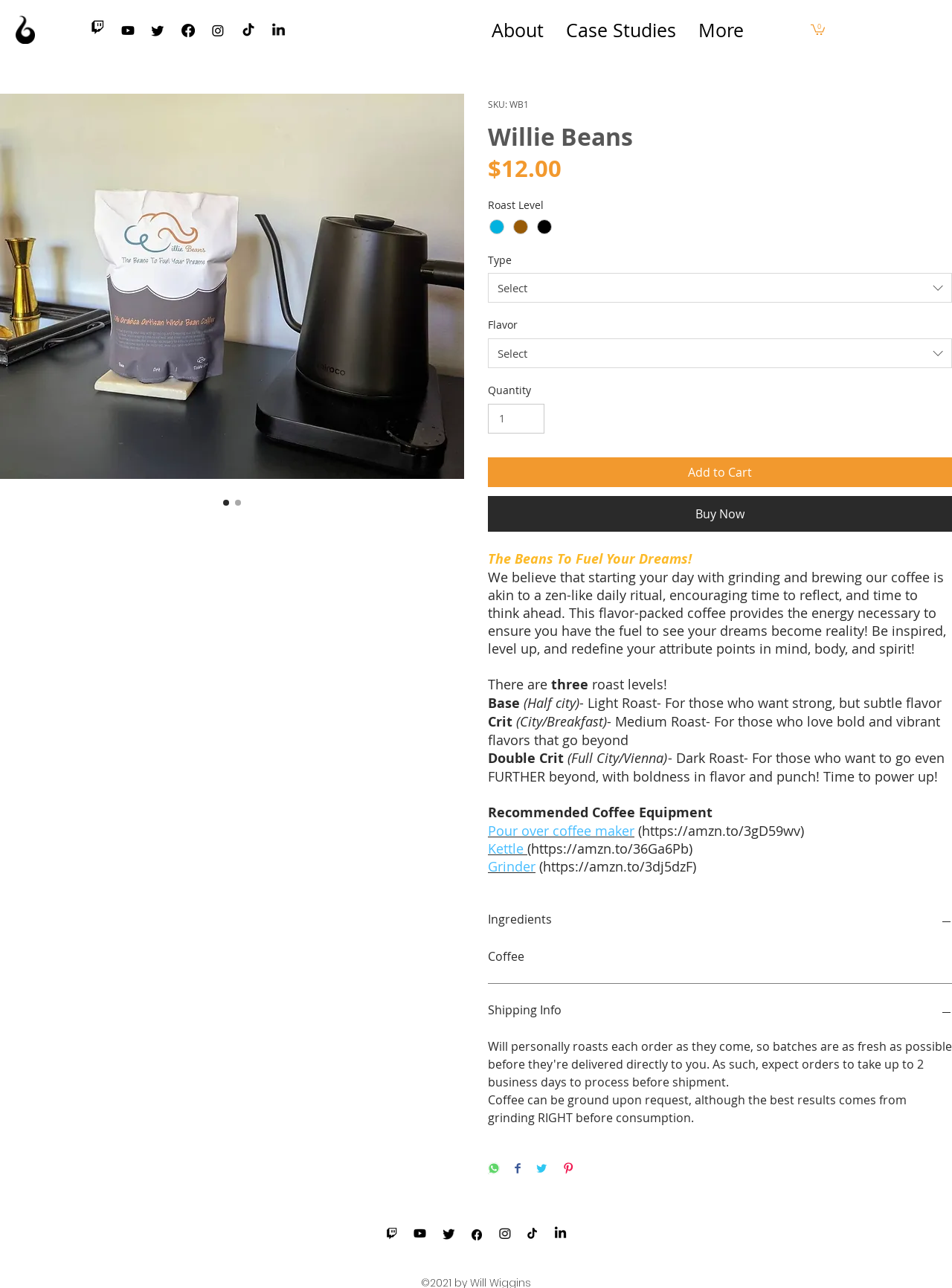Find the bounding box coordinates for the element described here: "Add to Cart".

[0.512, 0.355, 1.0, 0.378]